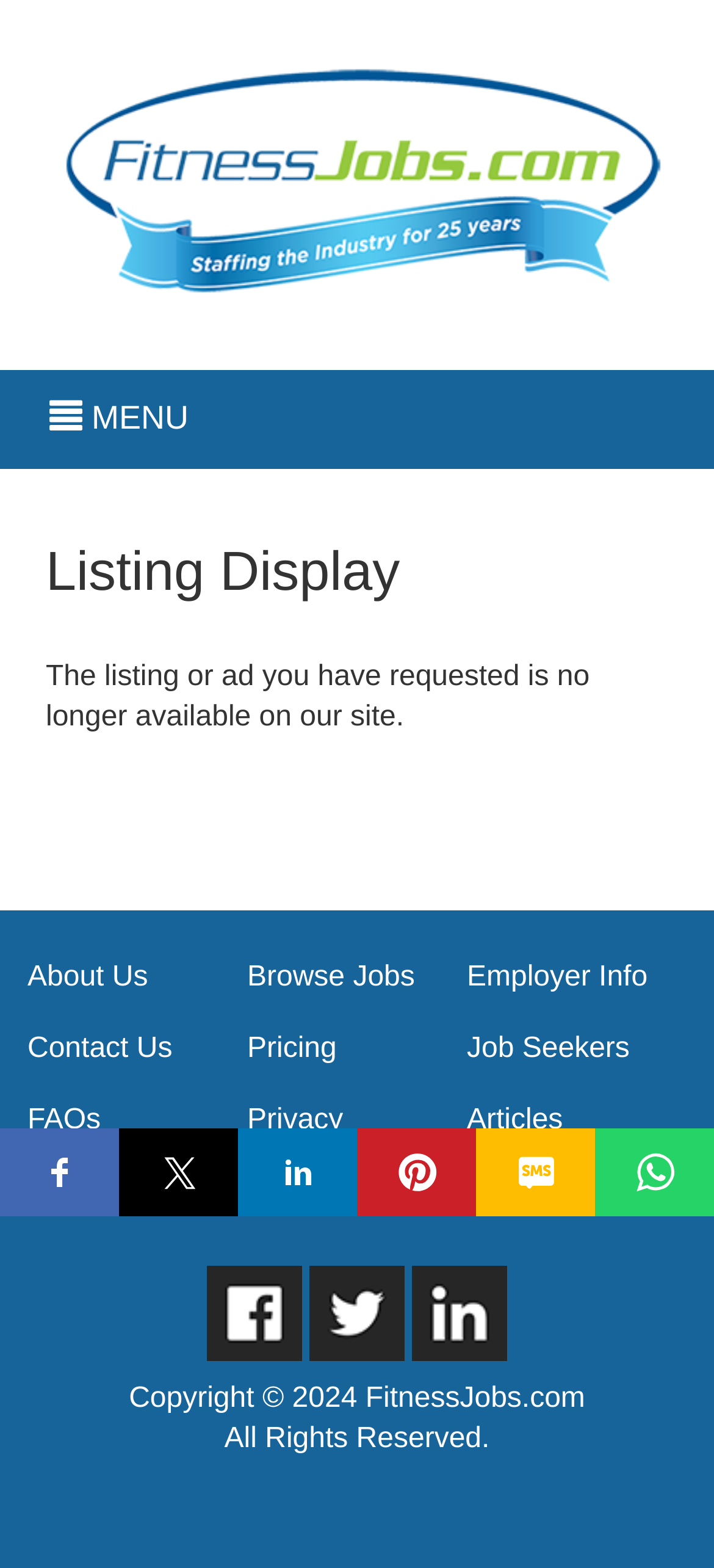Could you provide the bounding box coordinates for the portion of the screen to click to complete this instruction: "Go to About Us page"?

[0.038, 0.614, 0.207, 0.633]